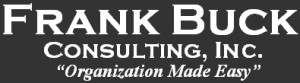What is the color of the background of the logo?
From the details in the image, provide a complete and detailed answer to the question.

The dark background of the logo enhances the visibility and impact of the design, making it more sleek and professional.